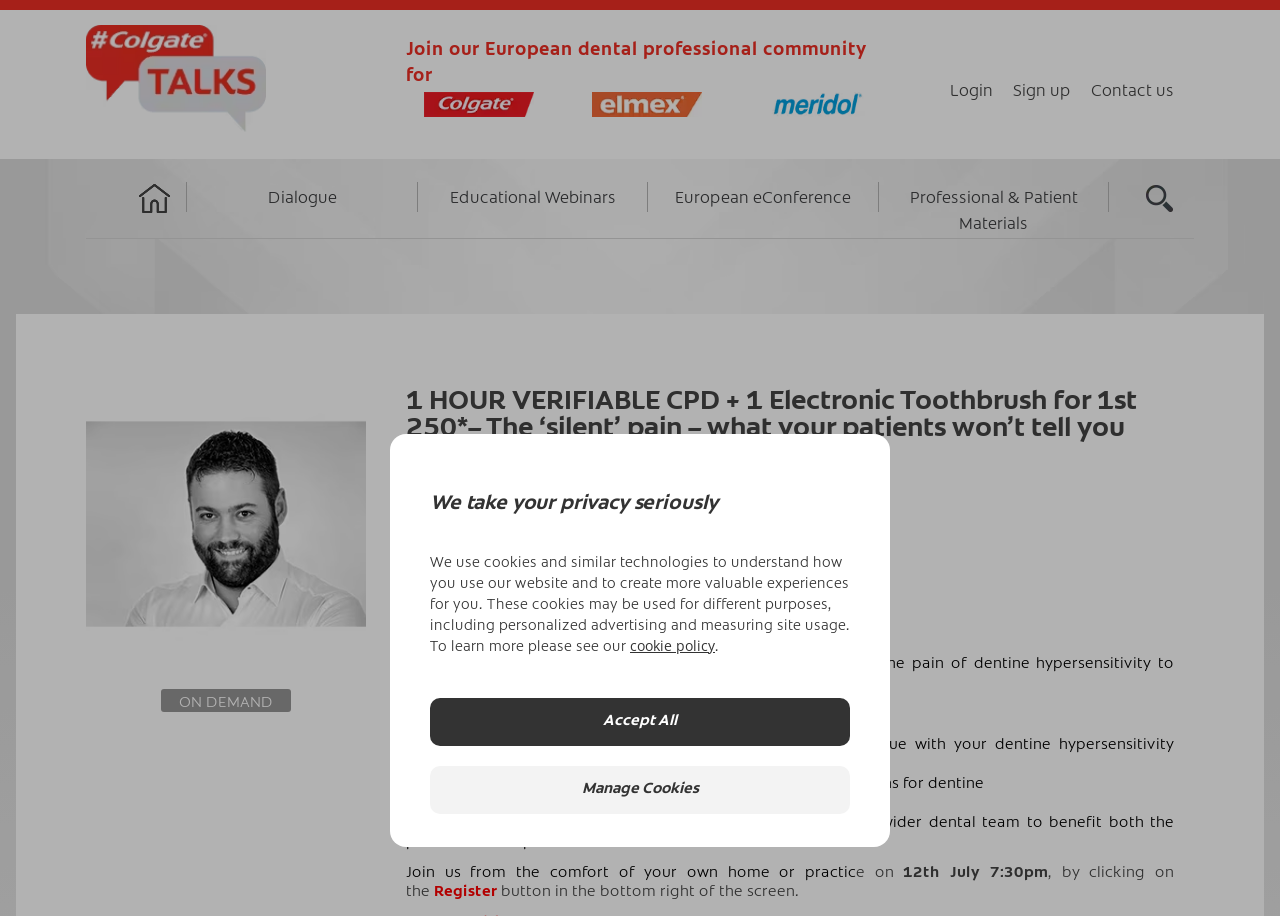Identify the bounding box coordinates of the region that should be clicked to execute the following instruction: "Click the 'Home' link".

[0.088, 0.201, 0.154, 0.261]